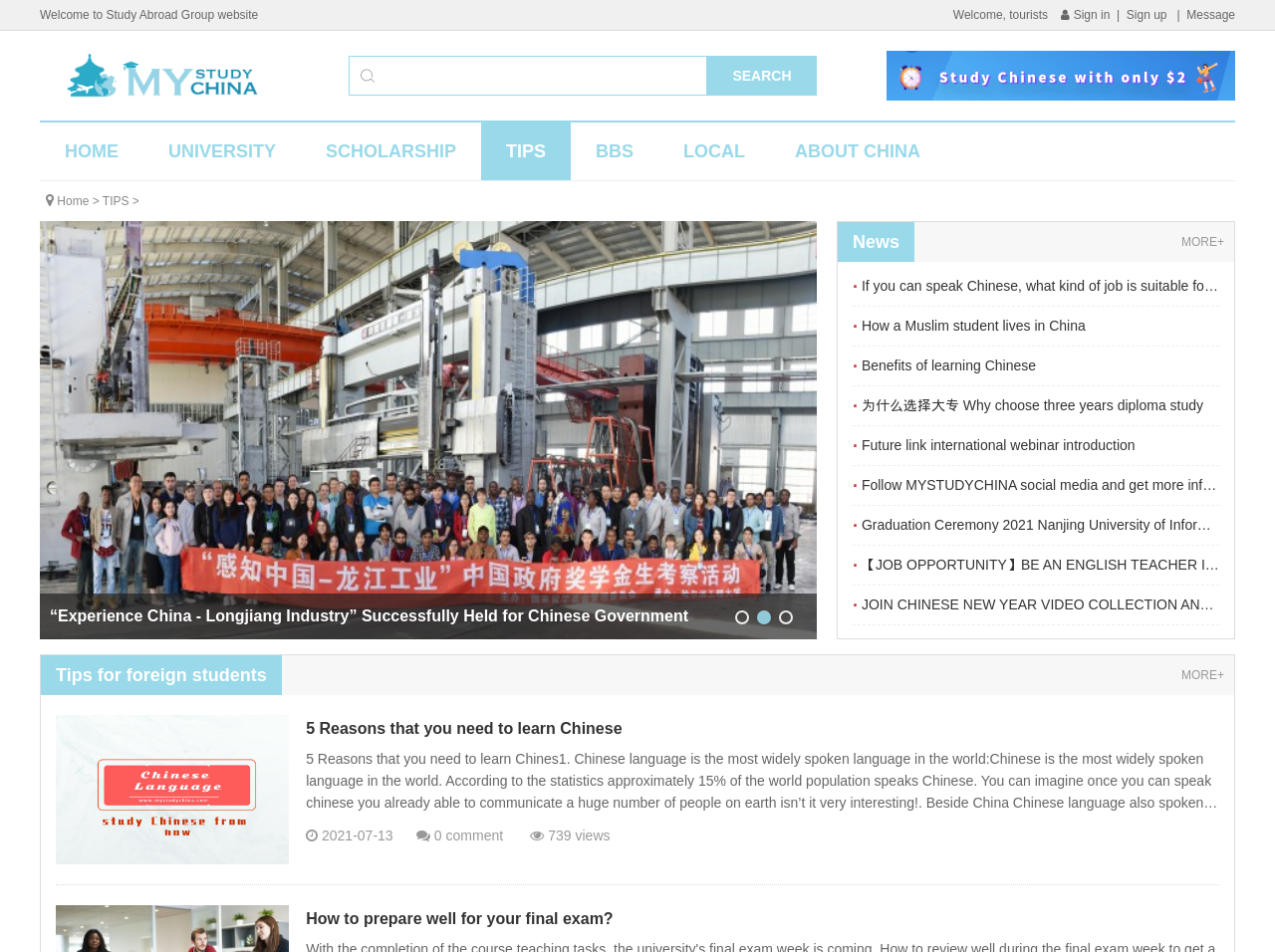Please provide a detailed answer to the question below based on the screenshot: 
What is the topic of the article '5 Reasons that you need to learn Chinese'?

The article '5 Reasons that you need to learn Chinese' is located in the 'Tips for foreign students' section of the webpage. The article has a brief summary and a link to read more, suggesting that it provides reasons and benefits for foreign students to learn Chinese.